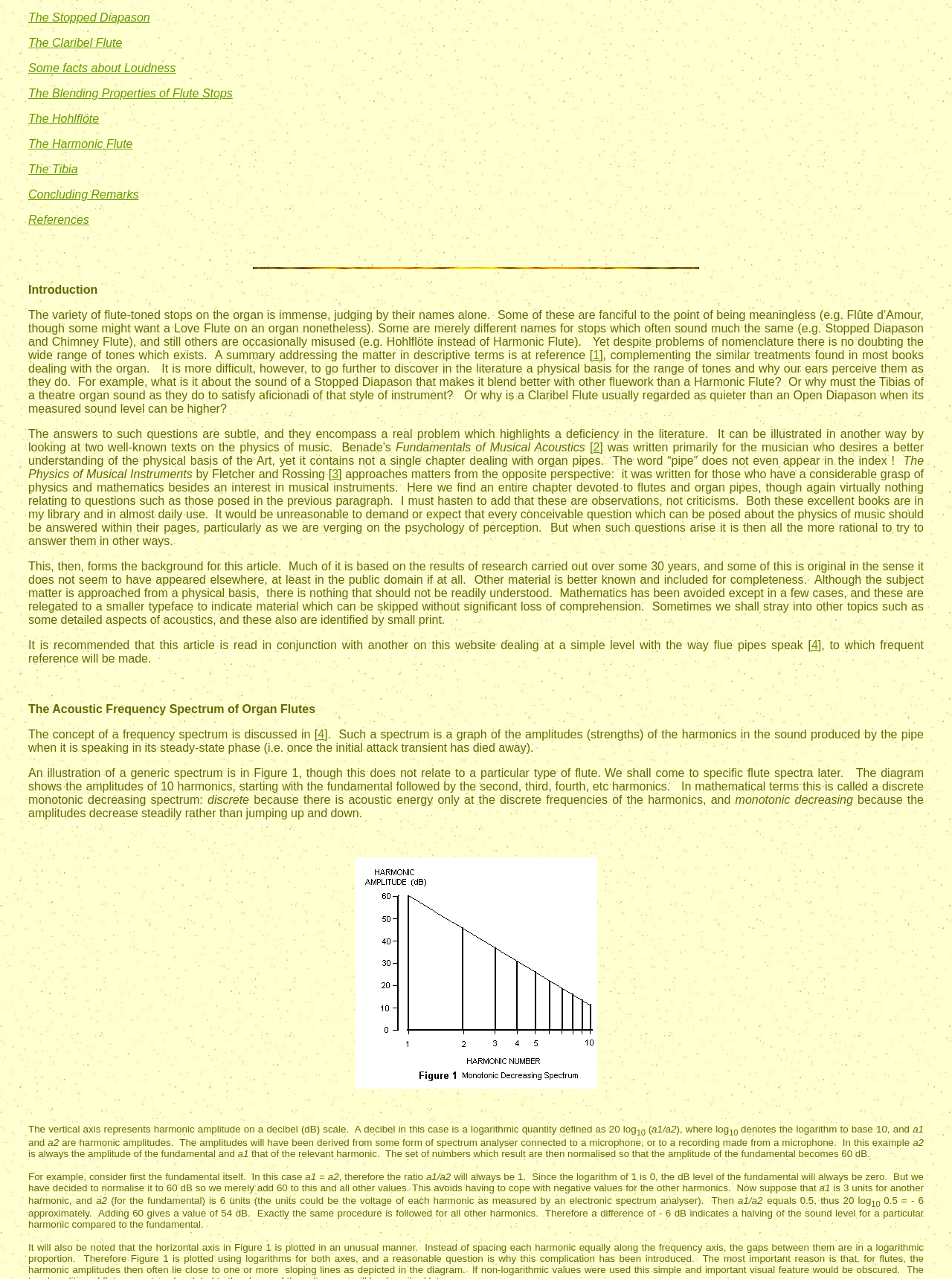Predict the bounding box of the UI element that fits this description: "Hohlflöte".

[0.055, 0.088, 0.104, 0.098]